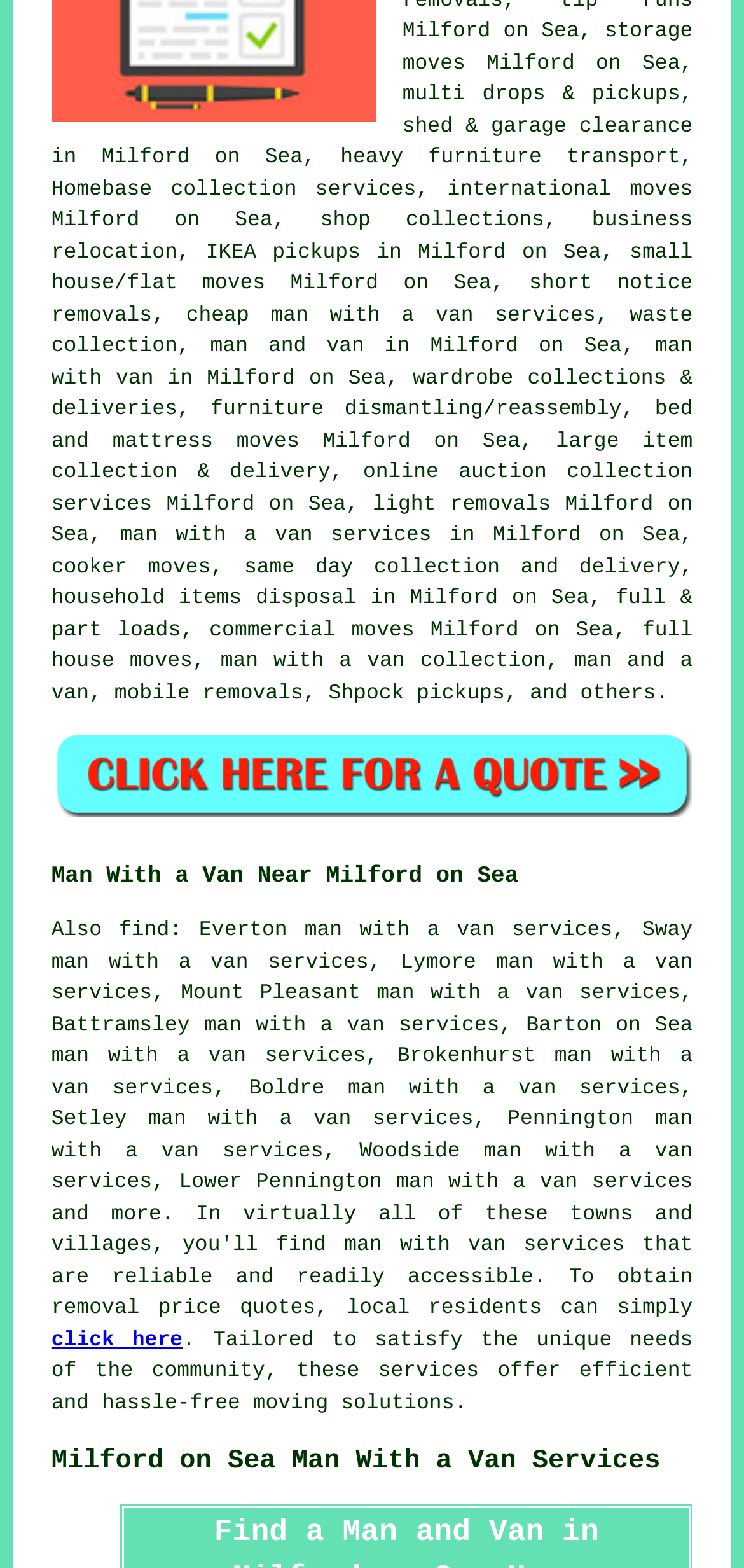Please find the bounding box coordinates of the section that needs to be clicked to achieve this instruction: "explore man with a van services".

[0.161, 0.335, 0.58, 0.35]